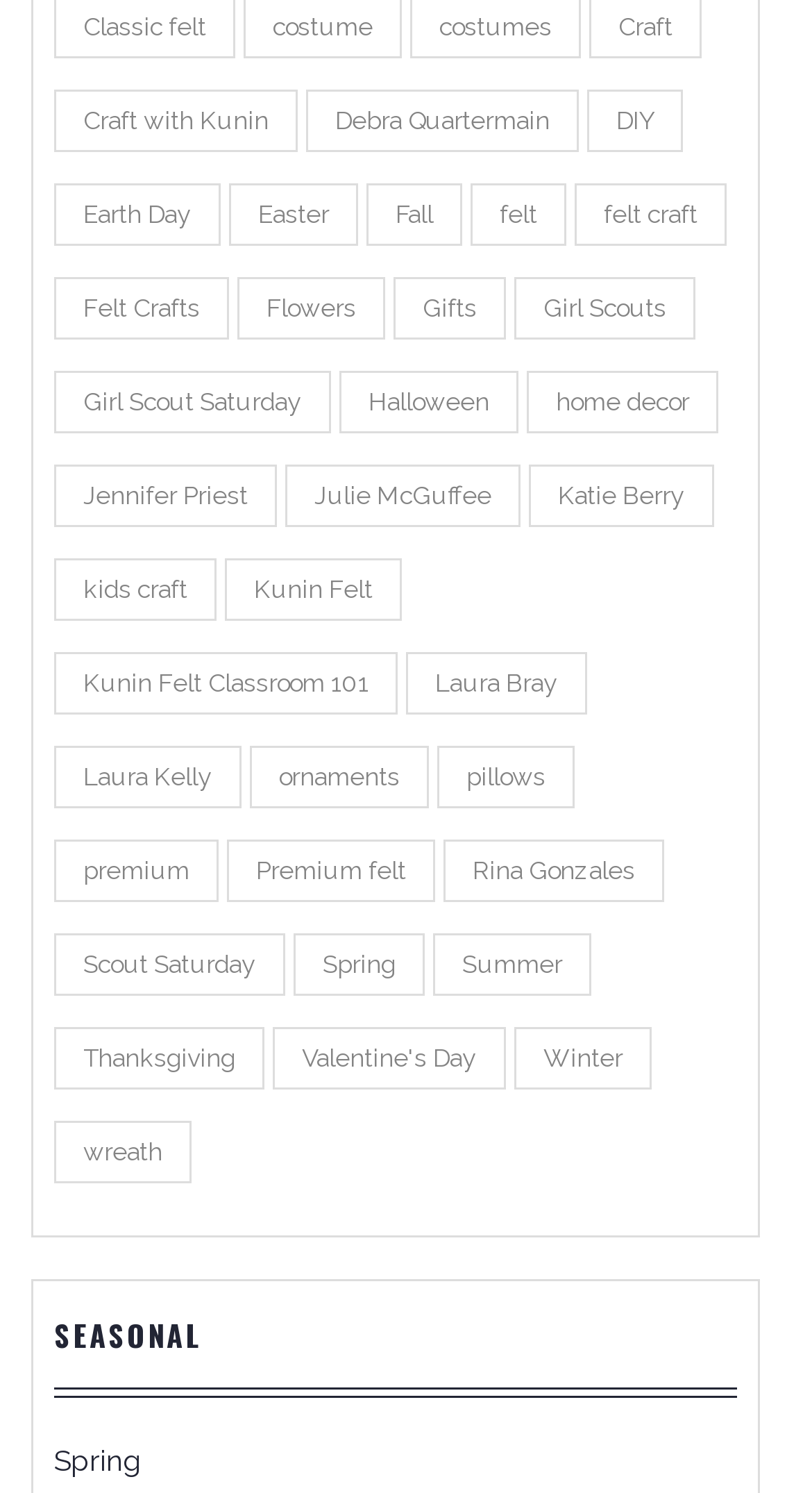Determine the bounding box coordinates of the region to click in order to accomplish the following instruction: "Check out the 'Kunin Felt Classroom 101' section". Provide the coordinates as four float numbers between 0 and 1, specifically [left, top, right, bottom].

[0.067, 0.436, 0.49, 0.478]